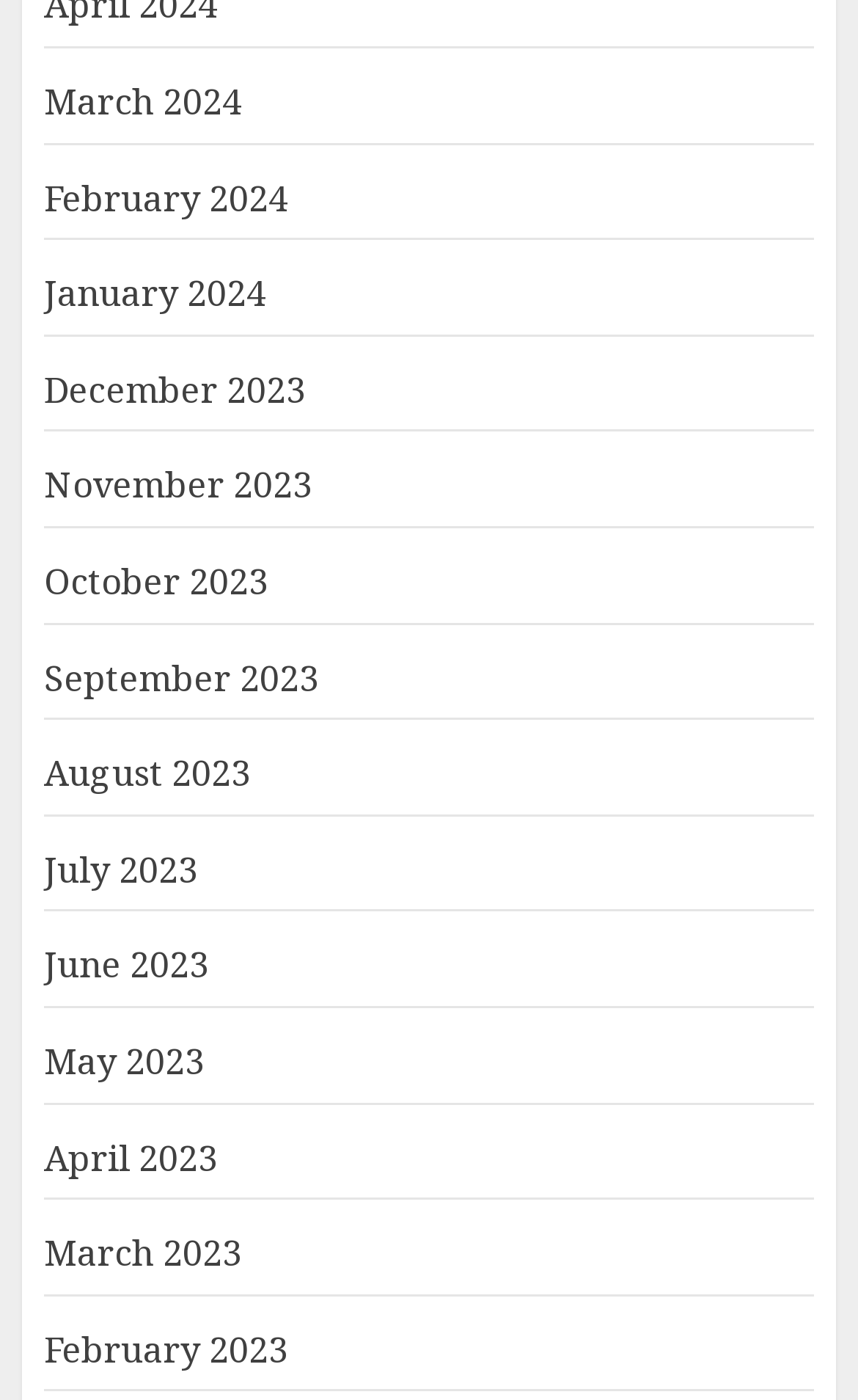Locate the bounding box coordinates of the element that needs to be clicked to carry out the instruction: "go to February 2024". The coordinates should be given as four float numbers ranging from 0 to 1, i.e., [left, top, right, bottom].

[0.051, 0.124, 0.336, 0.16]